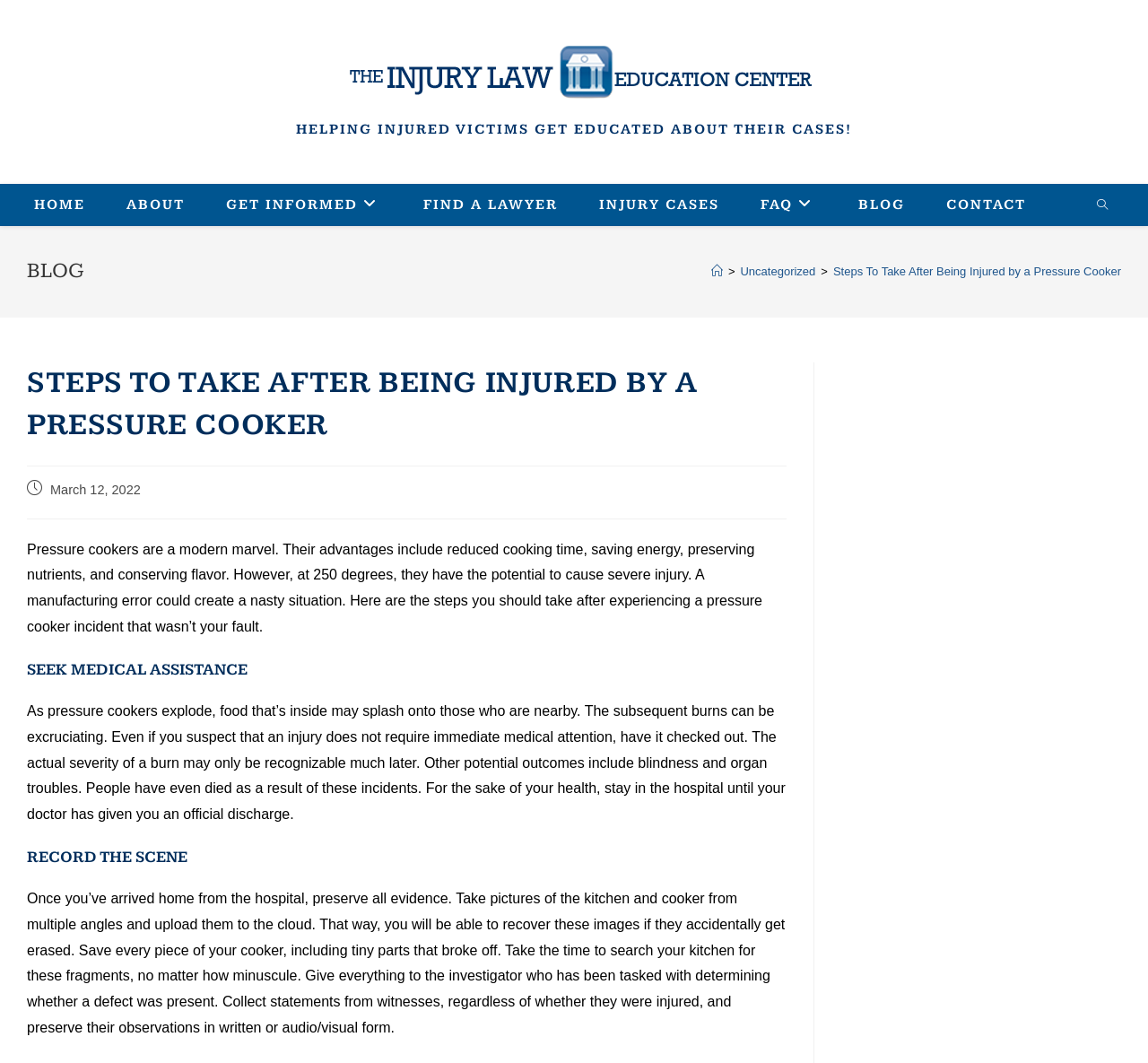Please use the details from the image to answer the following question comprehensively:
What should be preserved after a pressure cooker incident?

The webpage advises users to preserve all evidence after a pressure cooker incident, including taking pictures of the kitchen and cooker from multiple angles, saving every piece of the cooker, and collecting statements from witnesses.